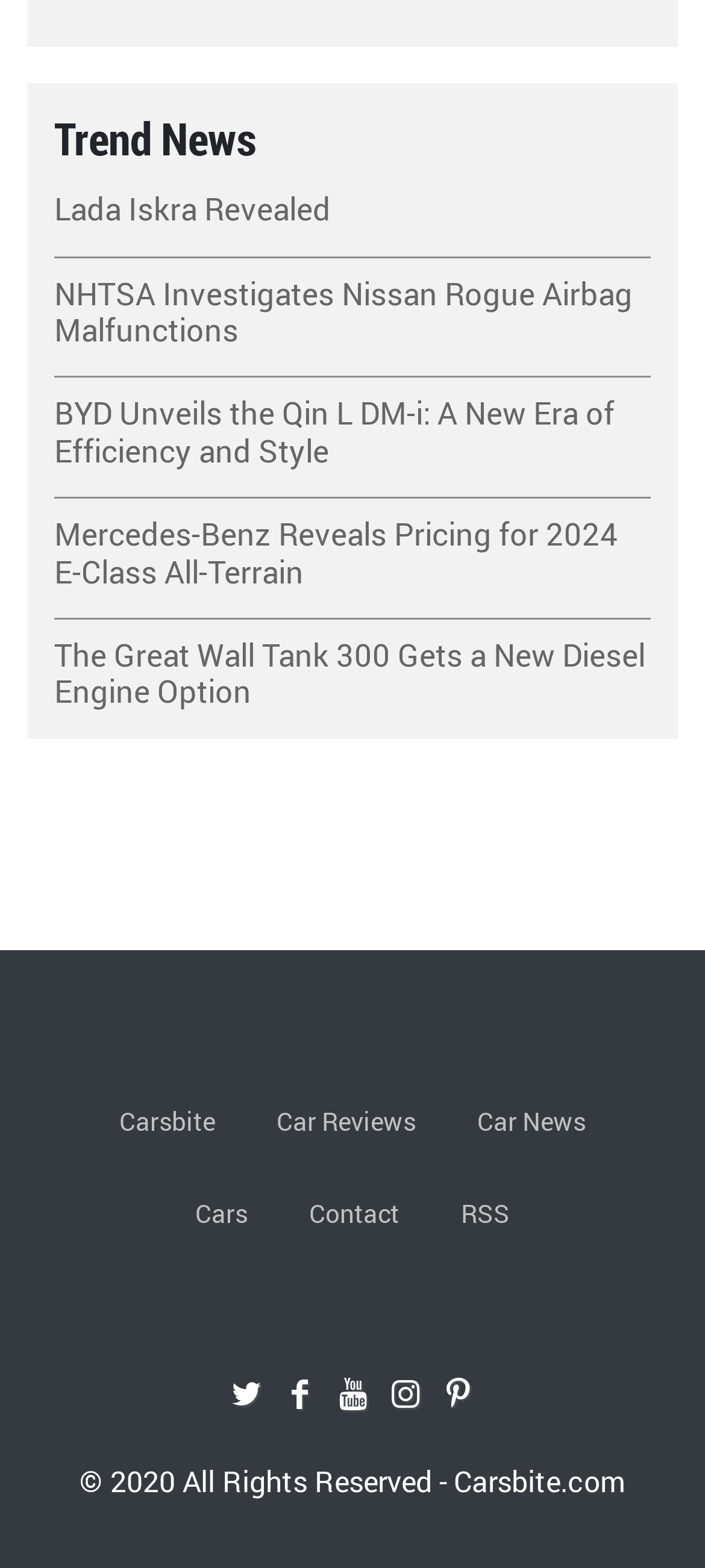What is the purpose of the links in the footer section?
Answer the question with a single word or phrase derived from the image.

Navigation